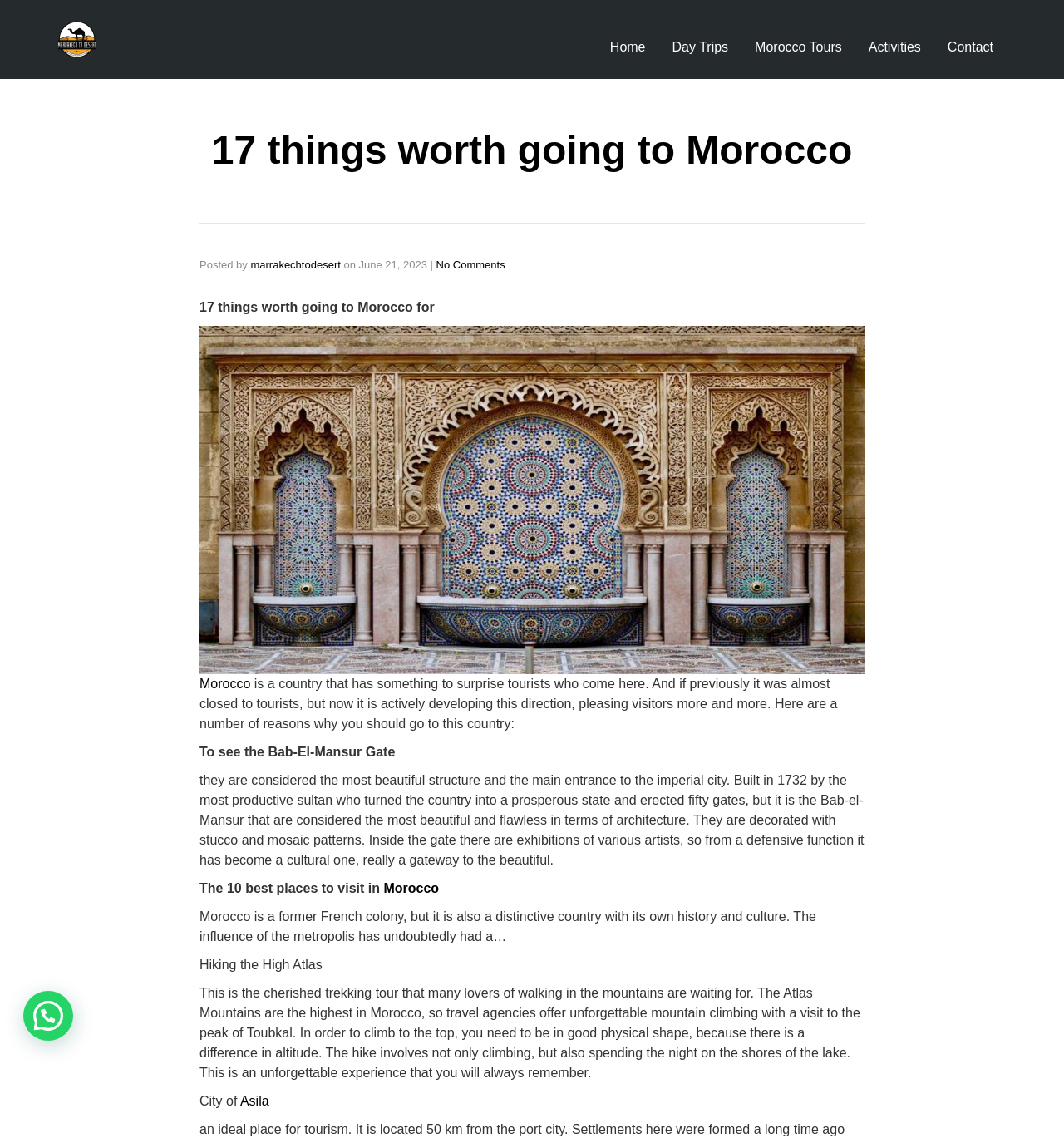What is the purpose of the Bab-El-Mansur Gate now?
Please answer the question with a detailed response using the information from the screenshot.

The article mentions that the Bab-El-Mansur Gate has transformed from a defensive function to a cultural one, with exhibitions of various artists inside the gate.